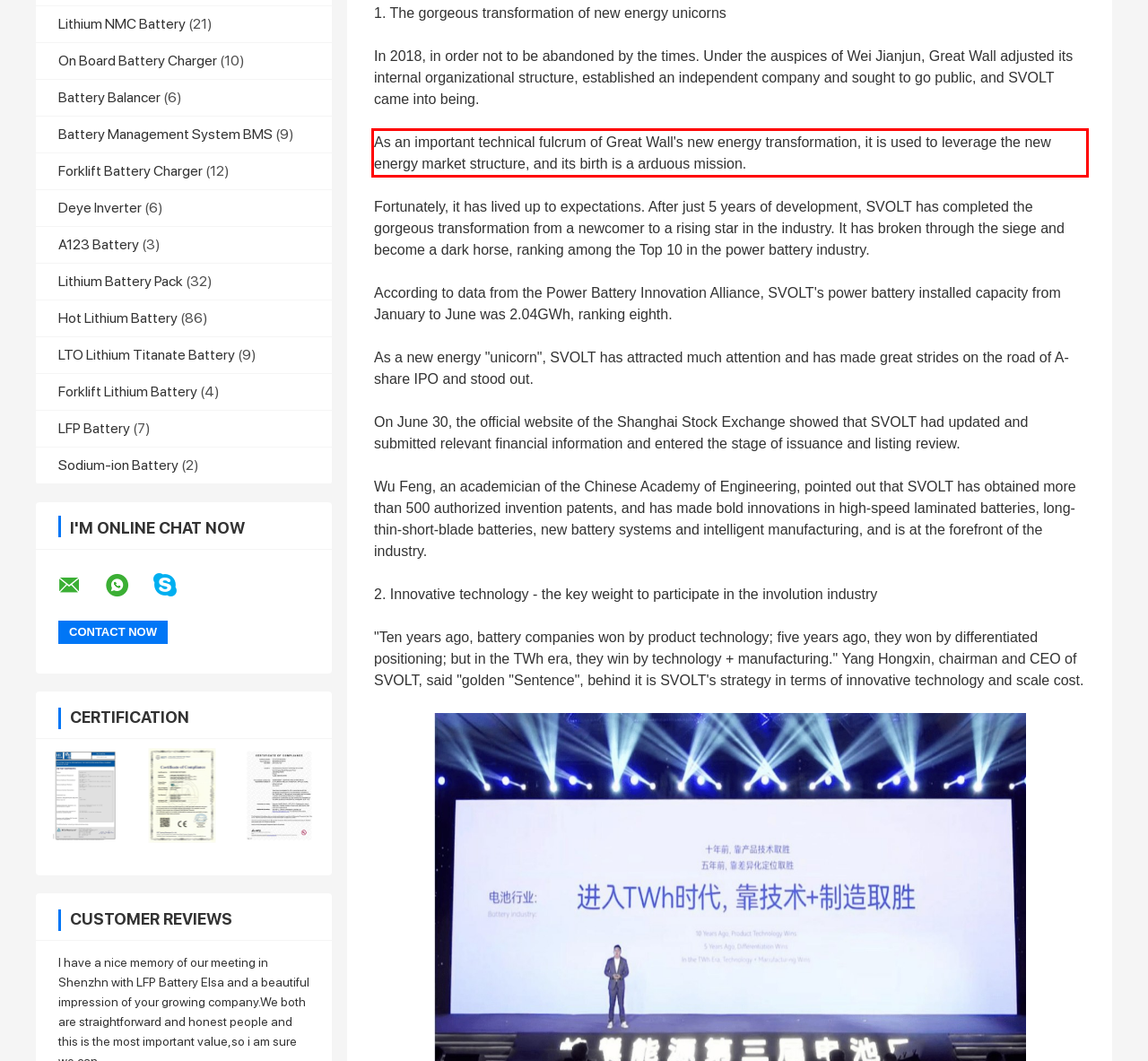Please look at the screenshot provided and find the red bounding box. Extract the text content contained within this bounding box.

As an important technical fulcrum of Great Wall's new energy transformation, it is used to leverage the new energy market structure, and its birth is a arduous mission.